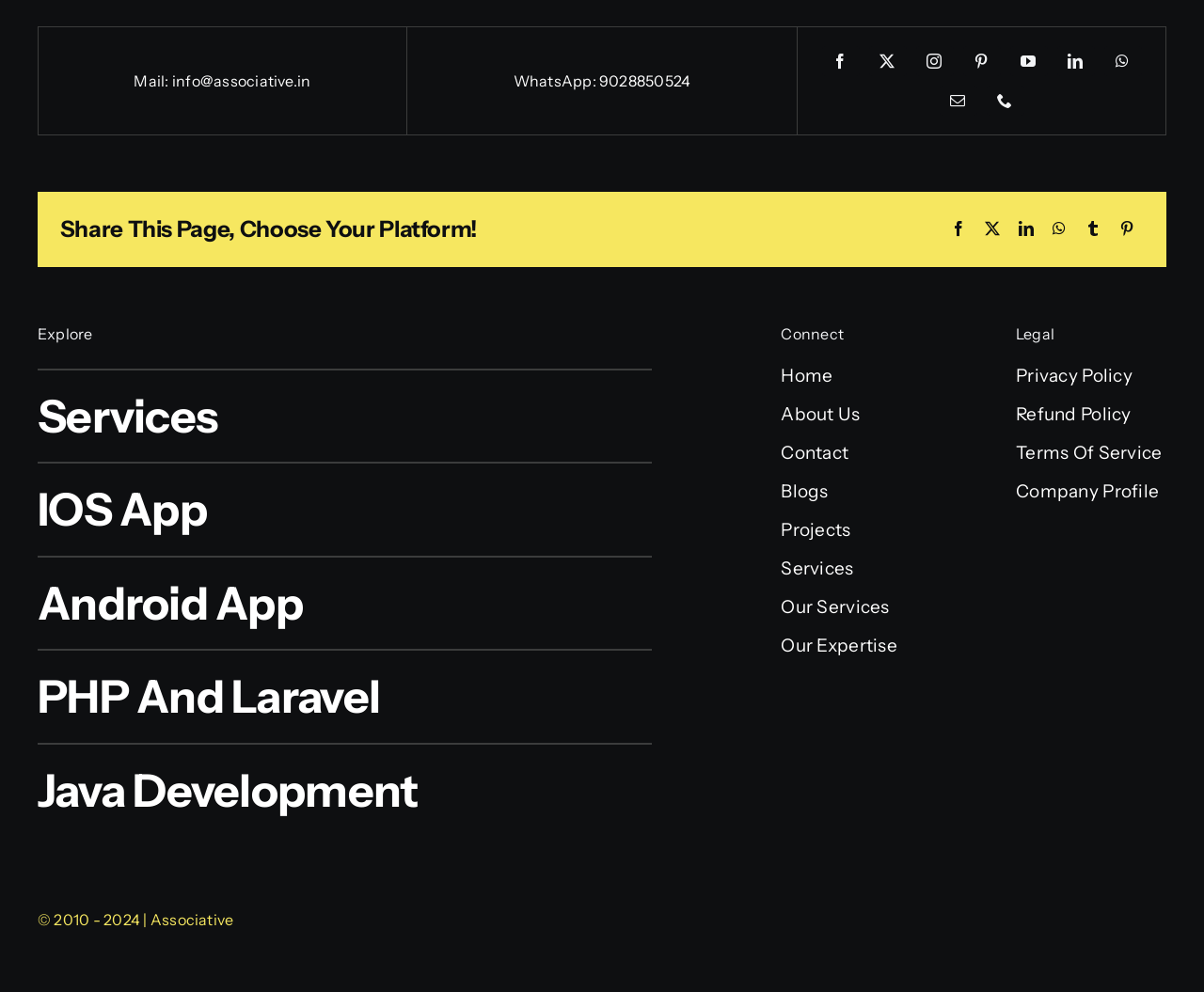What is the email address to contact?
Using the details shown in the screenshot, provide a comprehensive answer to the question.

The email address can be found in the top section of the webpage, where it says 'Mail: info@associative.in'.